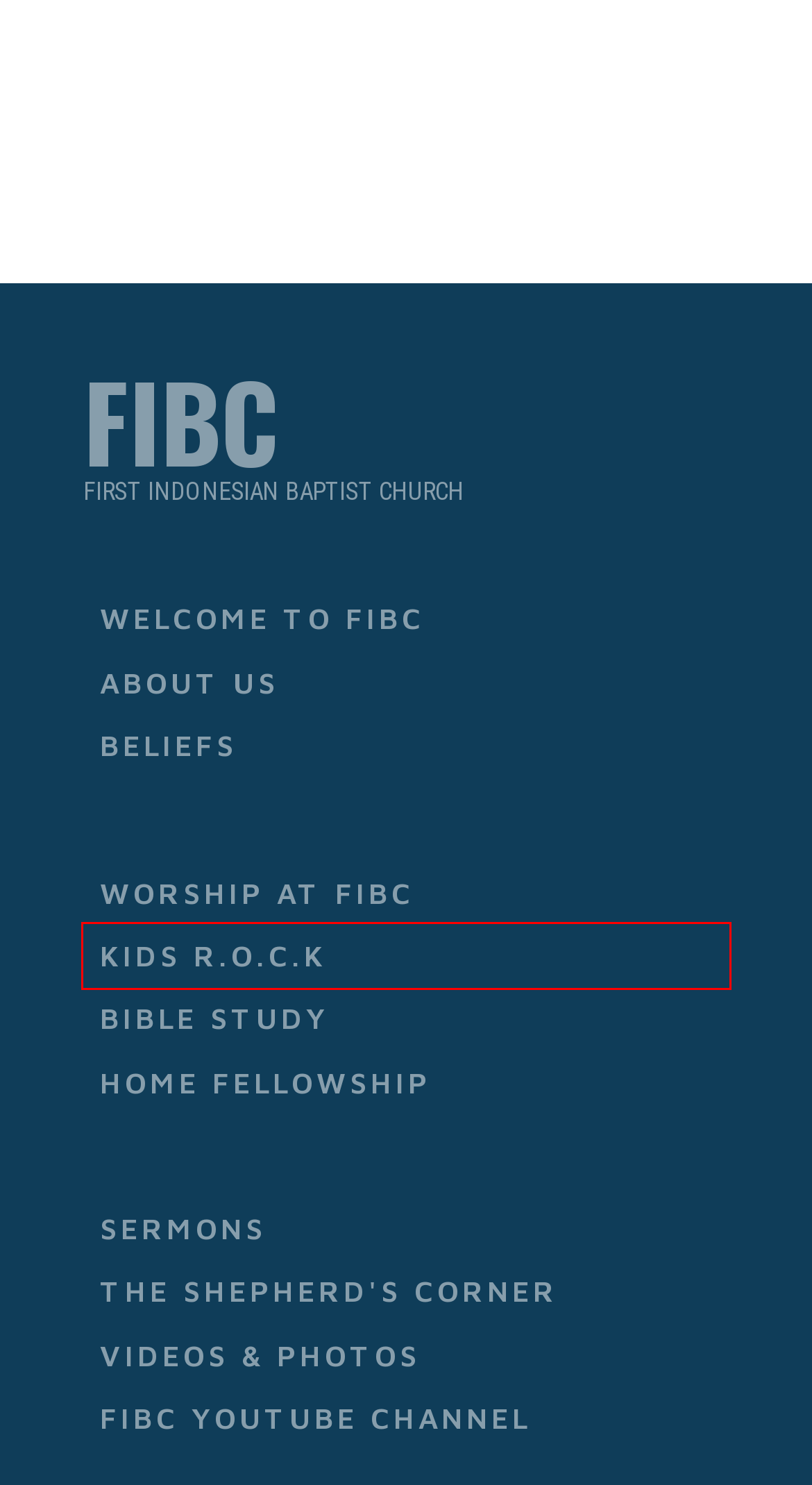A screenshot of a webpage is given, marked with a red bounding box around a UI element. Please select the most appropriate webpage description that fits the new page after clicking the highlighted element. Here are the candidates:
A. Bible Study - First Indonesian Baptist Church
B. Home Fellowship - First Indonesian Baptist Church
C. Shepherd's Corner Articles - First Indonesian Baptist Church
D. Videos & Photos - First Indonesian Baptist Church
E. Kids R.O.C.K - First Indonesian Baptist Church
F. Beliefs - First Indonesian Baptist Church
G. Worship at FIBC - First Indonesian Baptist Church
H. Welcome to FIBC - First Indonesian Baptist Church

E